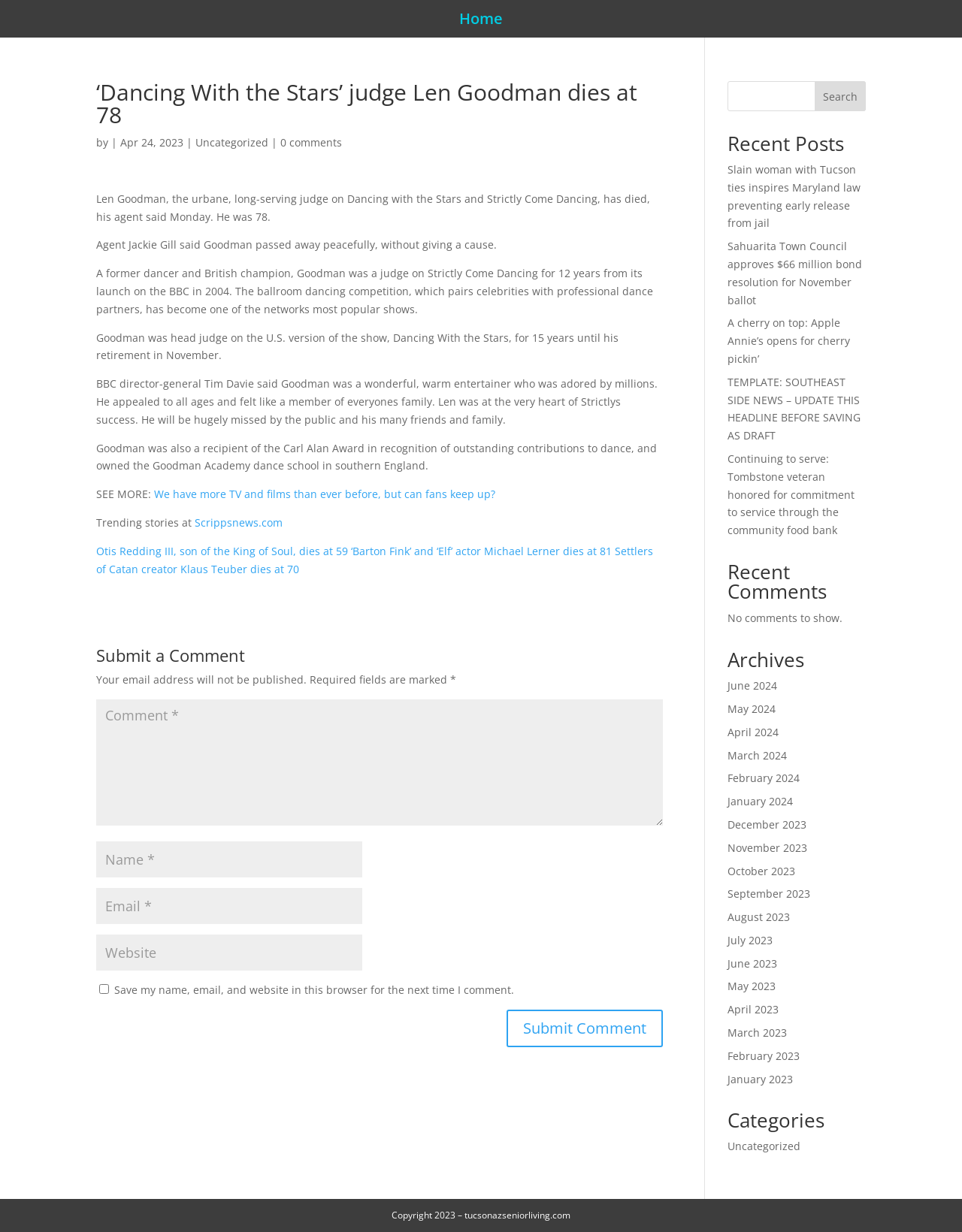Identify the bounding box coordinates of the clickable section necessary to follow the following instruction: "Click the 'Home' link". The coordinates should be presented as four float numbers from 0 to 1, i.e., [left, top, right, bottom].

[0.477, 0.011, 0.523, 0.024]